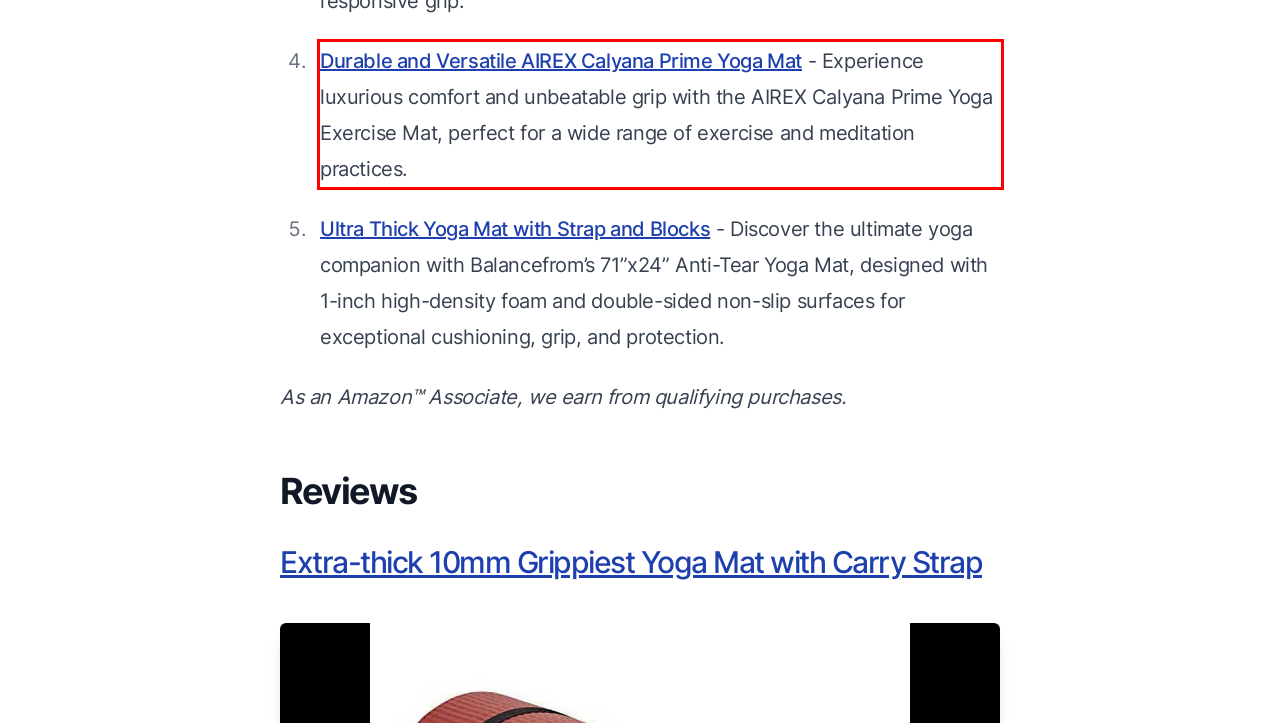Given a screenshot of a webpage containing a red bounding box, perform OCR on the text within this red bounding box and provide the text content.

Durable and Versatile AIREX Calyana Prime Yoga Mat - Experience luxurious comfort and unbeatable grip with the AIREX Calyana Prime Yoga Exercise Mat, perfect for a wide range of exercise and meditation practices.